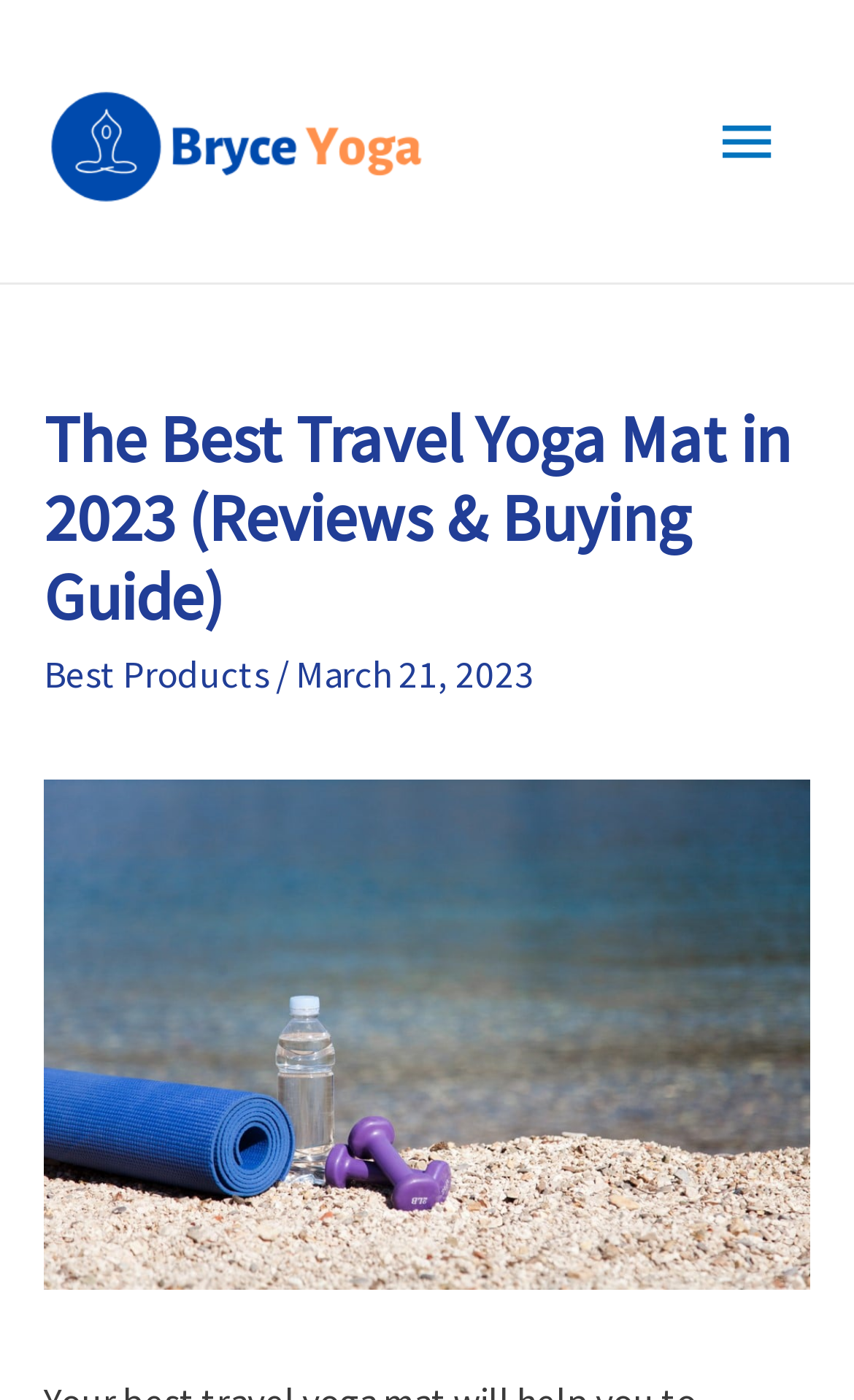Identify and provide the text content of the webpage's primary headline.

The Best Travel Yoga Mat in 2023 (Reviews & Buying Guide)